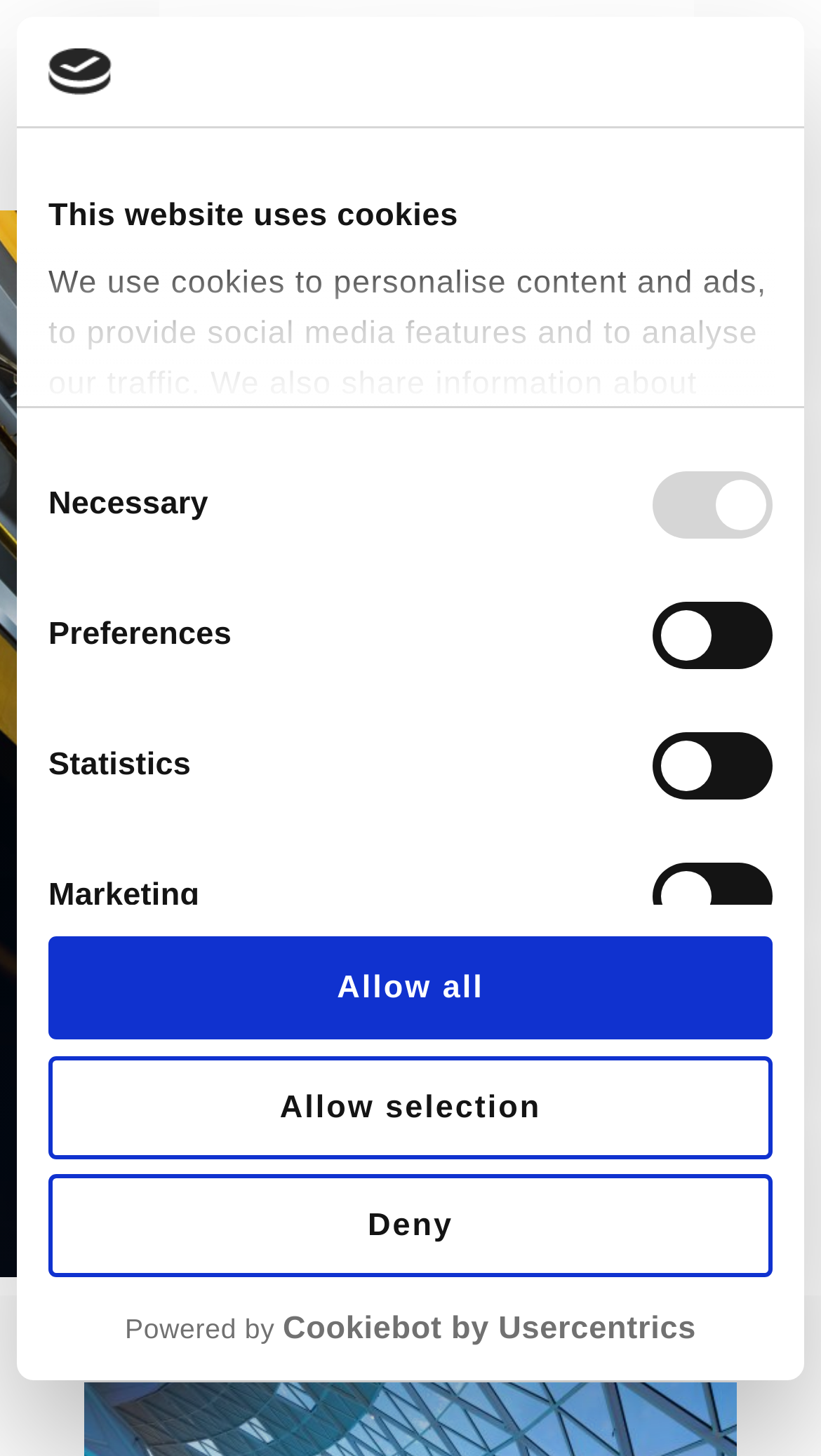Based on the image, give a detailed response to the question: What is the logo of the website?

The logo of the website is MERIMA, which is indicated by the image element with the description 'logo'. This logo is likely to be the brand identity of the website.